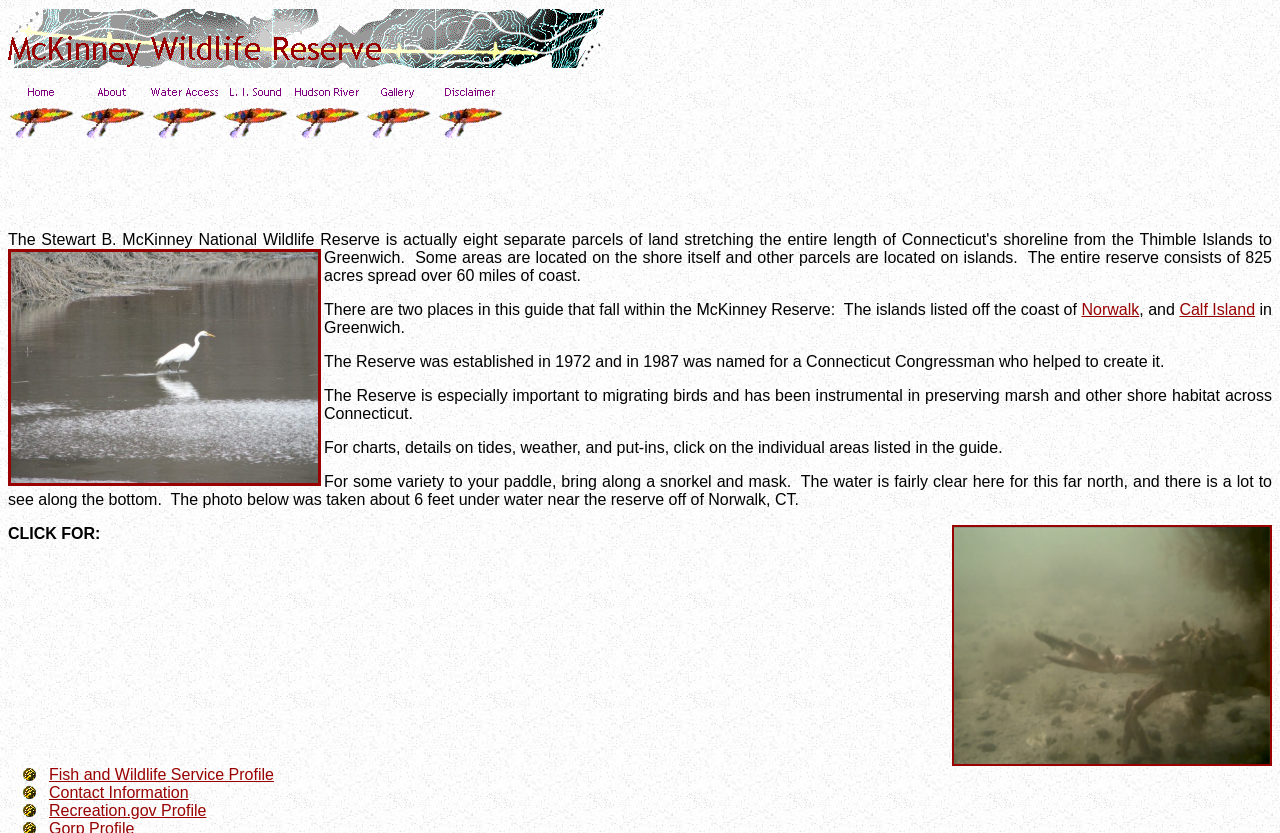Pinpoint the bounding box coordinates of the element to be clicked to execute the instruction: "Check Disclaimer".

[0.341, 0.117, 0.394, 0.137]